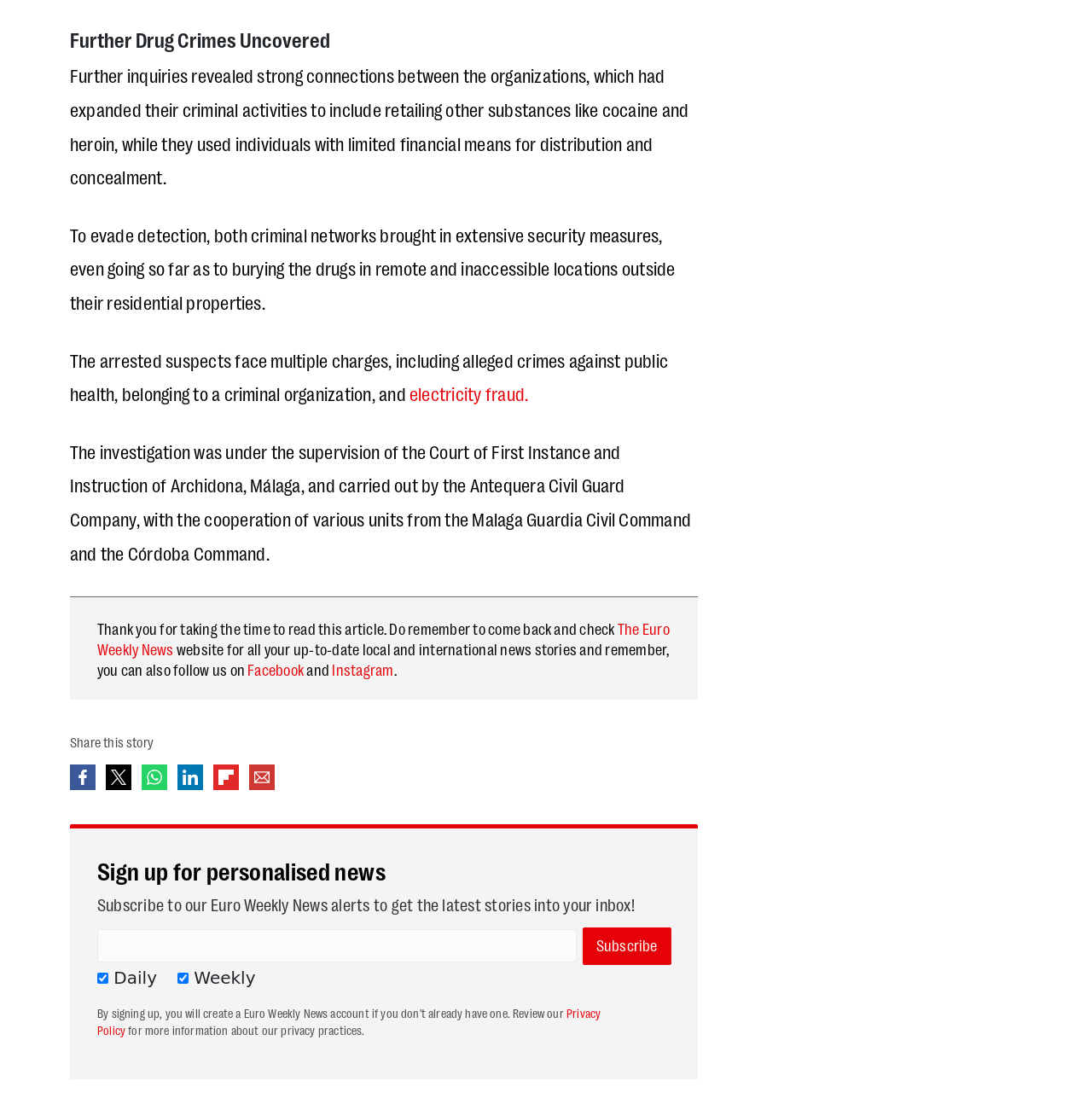With reference to the screenshot, provide a detailed response to the question below:
What is the name of the news organization?

The name of the news organization can be found at the bottom of the article, where it says 'Thank you for taking the time to read this article. Do remember to come back and check The Euro Weekly News website for all your up-to-date local and international news stories'.